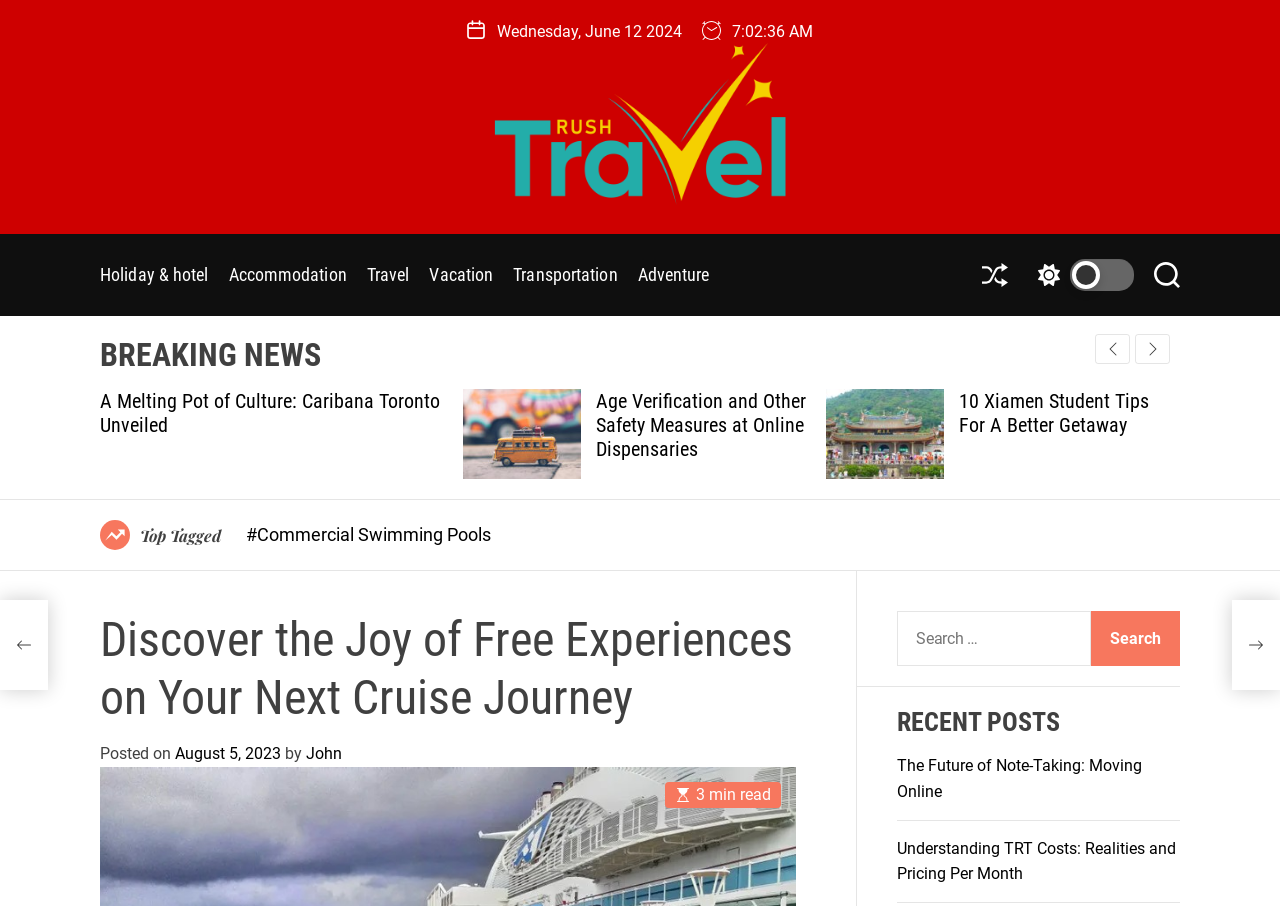Based on the image, provide a detailed and complete answer to the question: 
What is the name of the travel company?

The name of the travel company is displayed as a link on the top of the webpage, which can be found in the link element with the text 'Rush Travel' and bounding box coordinates [0.383, 0.047, 0.617, 0.228].